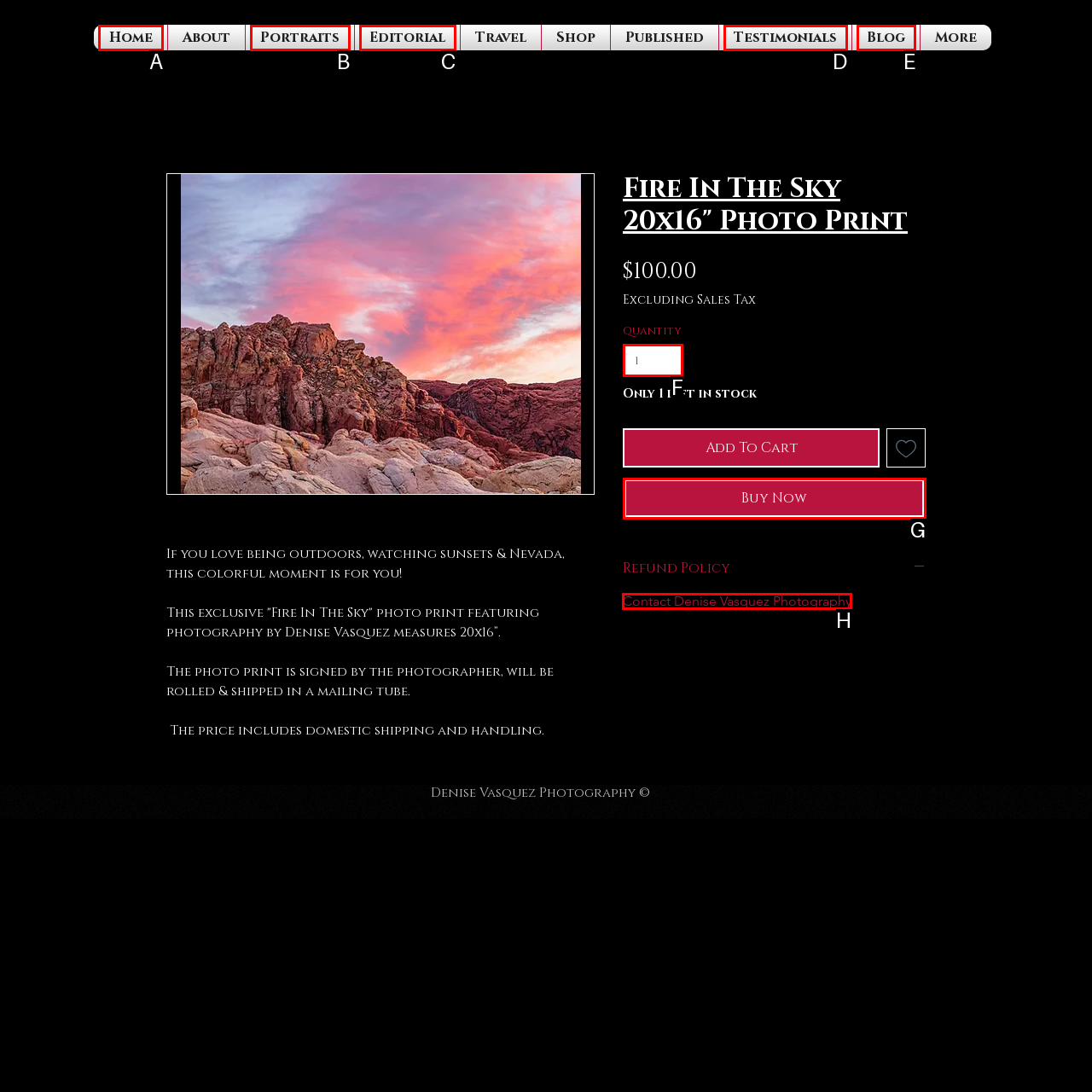Tell me which one HTML element I should click to complete the following task: Contact Denise Vasquez Photography Answer with the option's letter from the given choices directly.

H